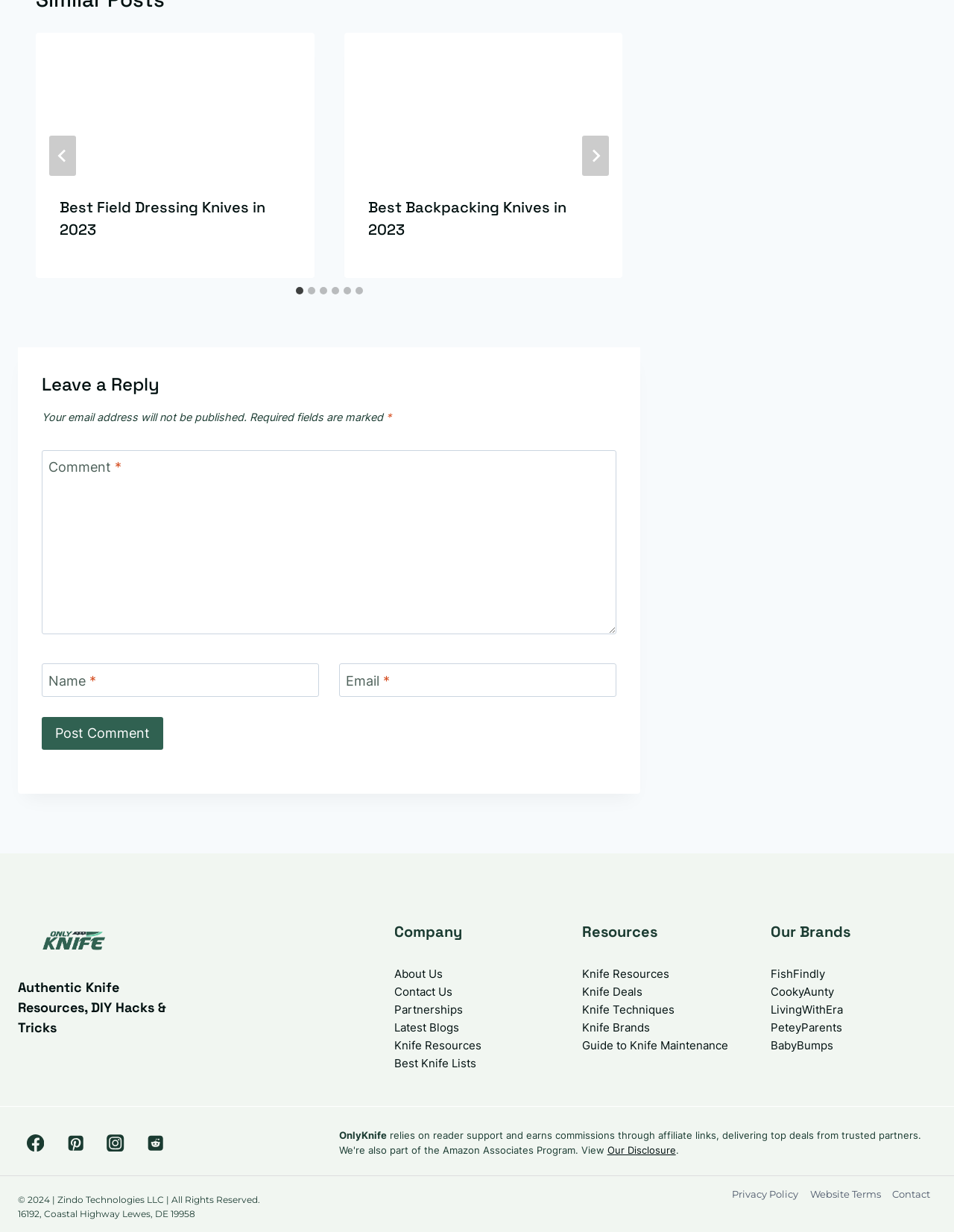What is the address mentioned in the footer?
Identify the answer in the screenshot and reply with a single word or phrase.

16192, Coastal Highway Lewes, DE 19958